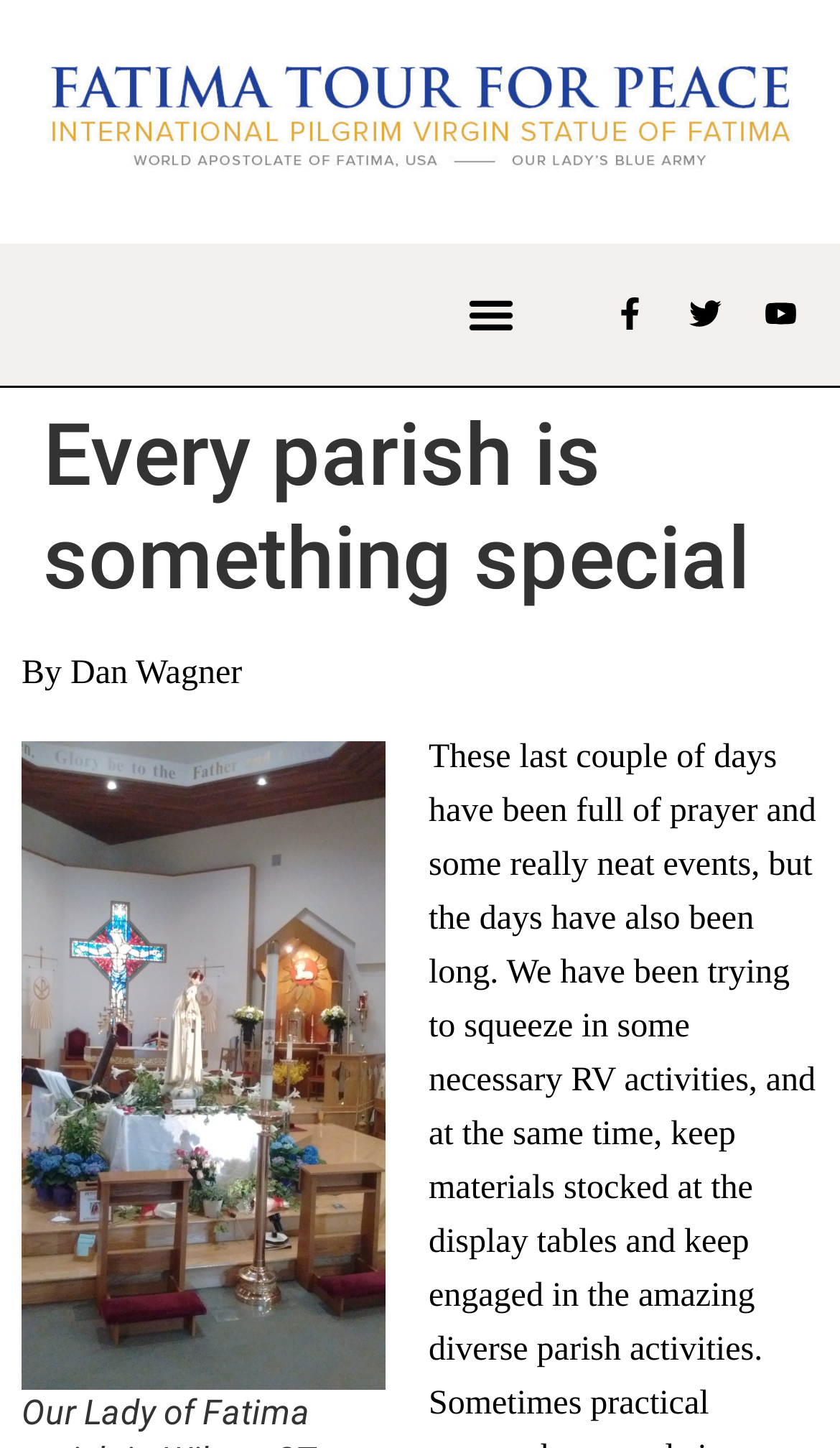Who is the author of the text?
Answer the question in a detailed and comprehensive manner.

The author of the text is mentioned in the static text element 'By Dan Wagner' which is located at the top of the webpage, indicating that Dan Wagner is the writer of the content.